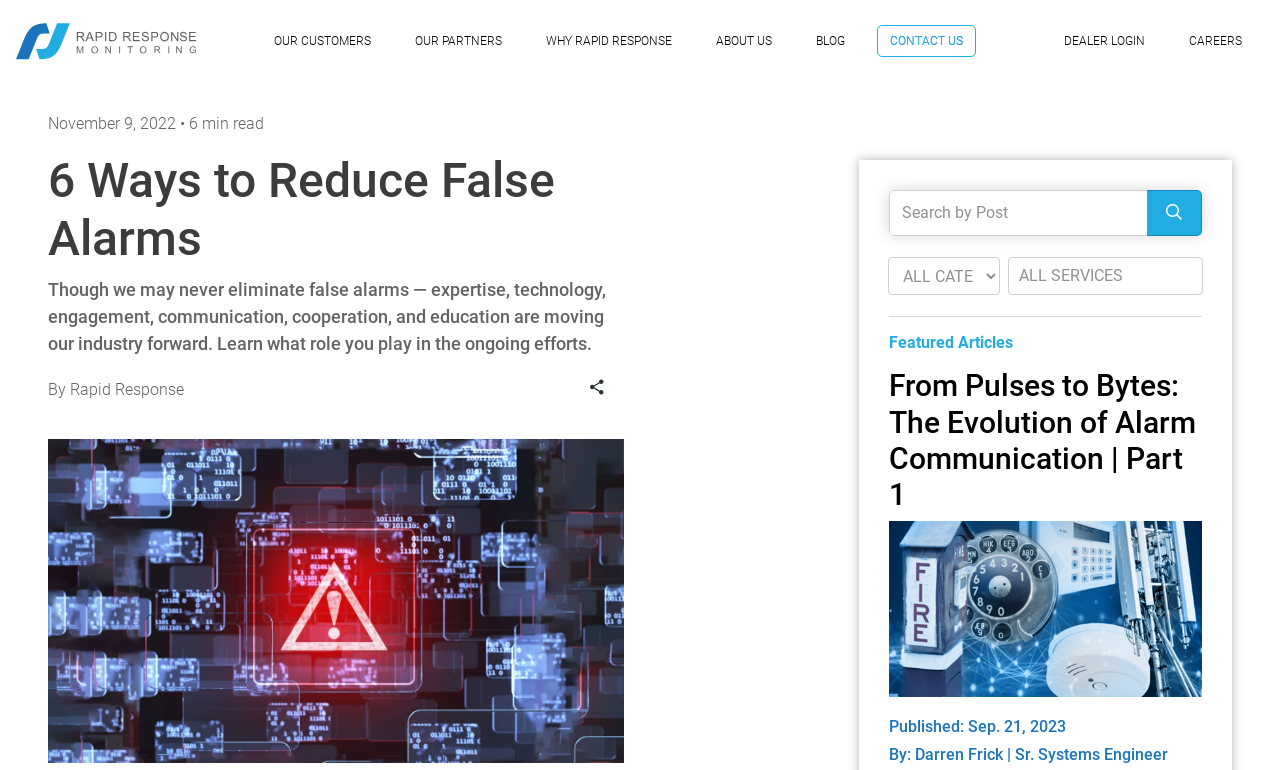Give a complete and precise description of the webpage's appearance.

The webpage appears to be a blog article from Rapid Response Monitoring Services, focusing on reducing false alarms in the security alarm industry. At the top, there is a navigation menu with links to "OUR CUSTOMERS", "OUR PARTNERS", "WHY RAPID RESPONSE", "ABOUT US", "BLOG", "CONTACT US", "DEALER LOGIN", and "CAREERS".

Below the navigation menu, there is a section with a timestamp "November 9, 2022 • 6 min read" and a heading "6 Ways to Reduce False Alarms". This section also includes a brief summary of the article, mentioning the importance of expertise, technology, engagement, communication, cooperation, and education in reducing false alarms.

To the right of this section, there is an image of a red hazard light with a tech background. Below this image, there is a section with a search bar and a button to search by post. Next to the search bar, there are two combo boxes.

Further down the page, there is a horizontal separator, followed by a heading "Featured Articles". This section includes a list of articles, with the first article titled "From Pulses to Bytes: The Evolution of Alarm Communication | Part 1". This article includes a link to the full article, an image of a collage of alarm systems, and a timestamp "Published: Sep. 21, 2023". The article is written by "Darren Frick | Sr. Systems Engineer".